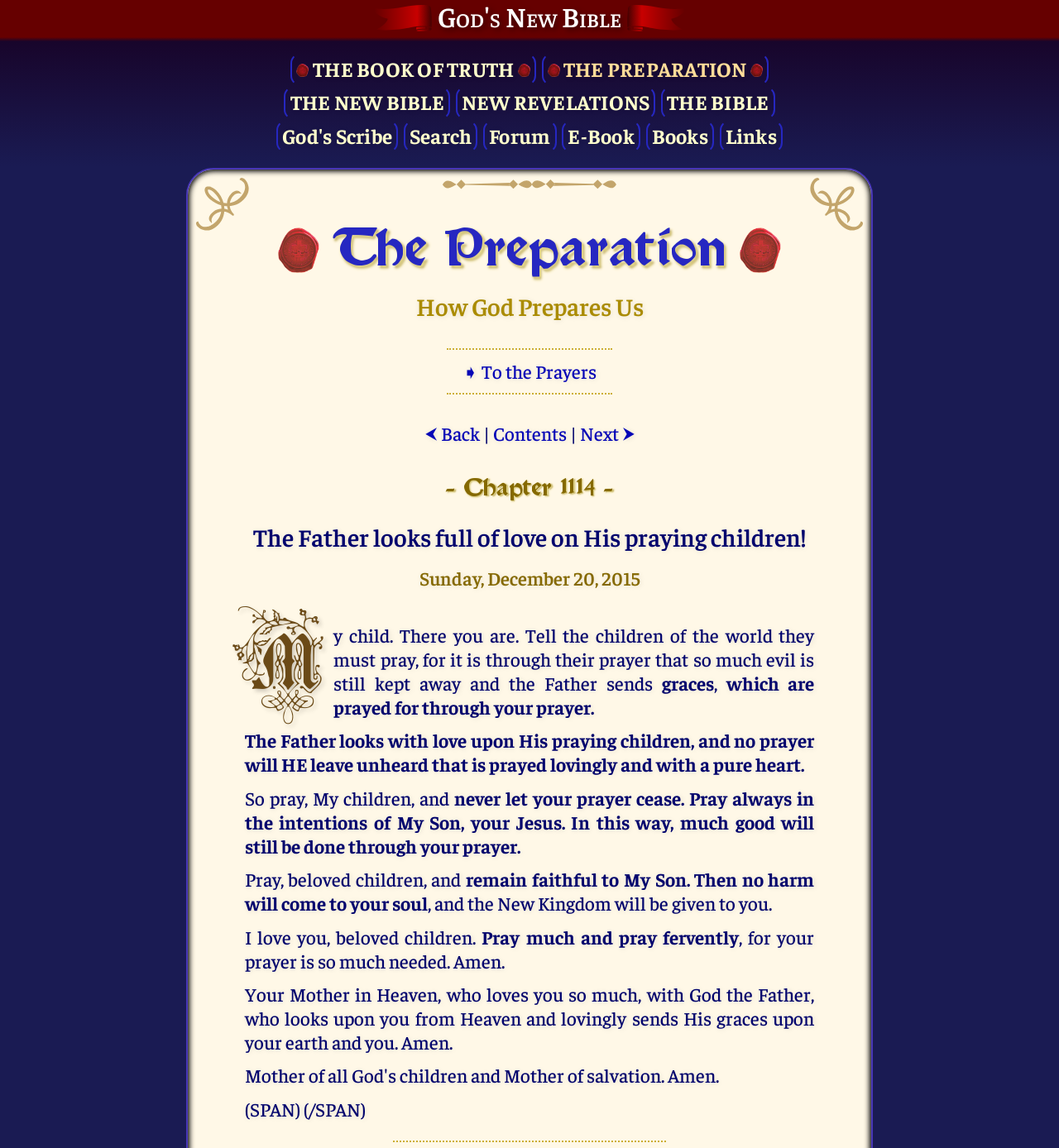Please provide a one-word or phrase answer to the question: 
What is the date of the message?

Sunday, December 20, 2015